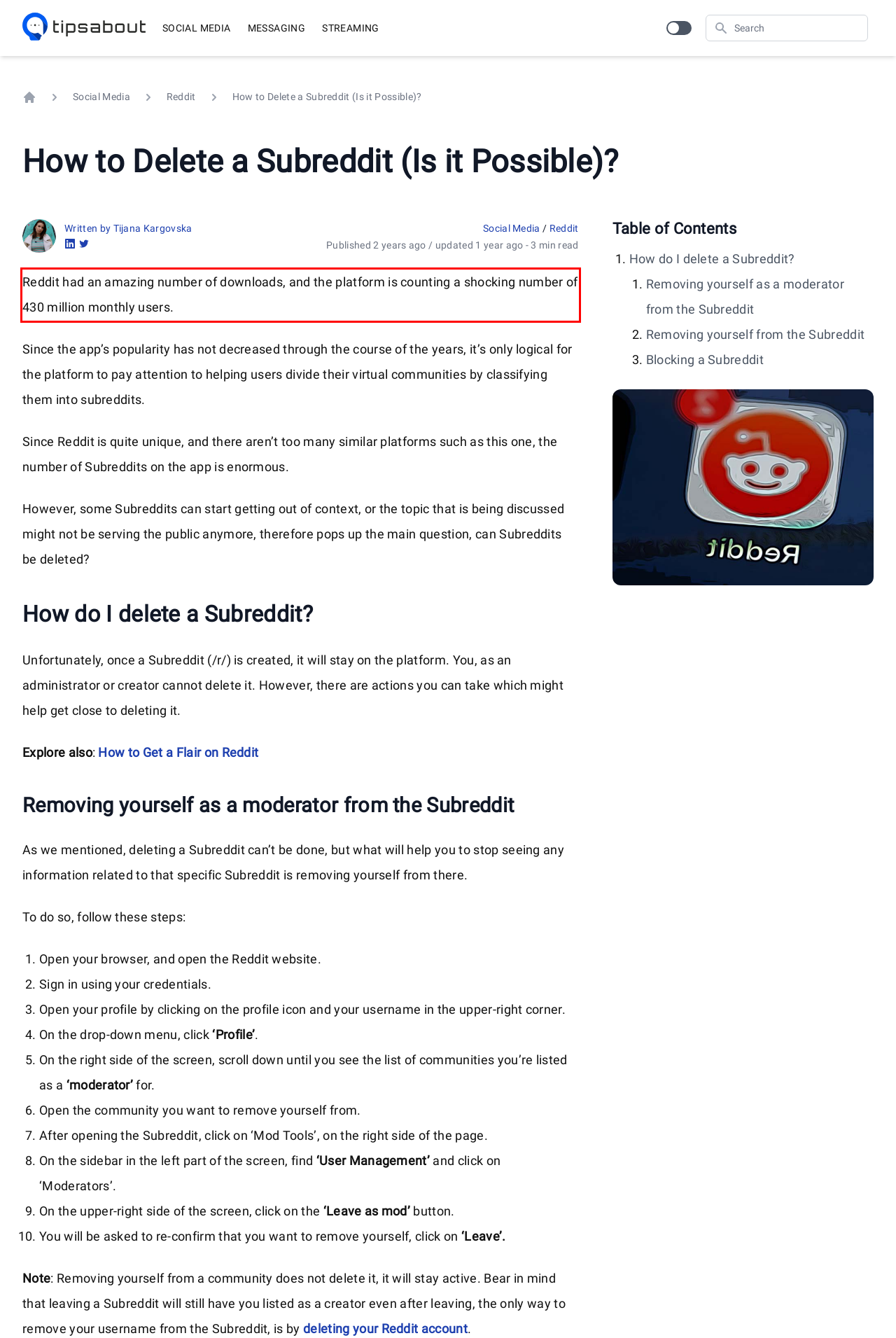Look at the screenshot of the webpage, locate the red rectangle bounding box, and generate the text content that it contains.

Reddit had an amazing number of downloads, and the platform is counting a shocking number of 430 million monthly users.